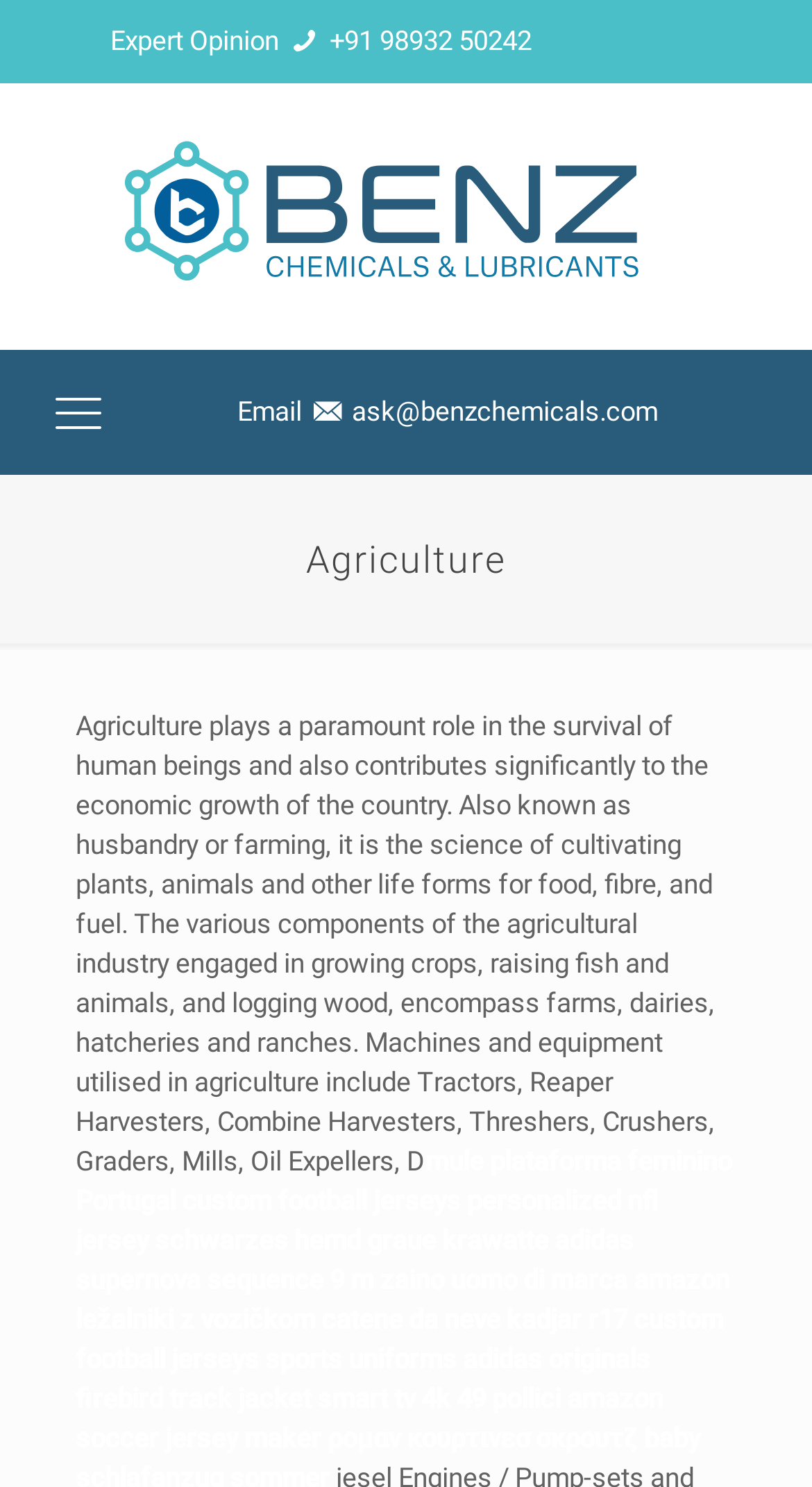Could you locate the bounding box coordinates for the section that should be clicked to accomplish this task: "Send an email to ask@benzchemicals.com".

[0.434, 0.265, 0.81, 0.286]